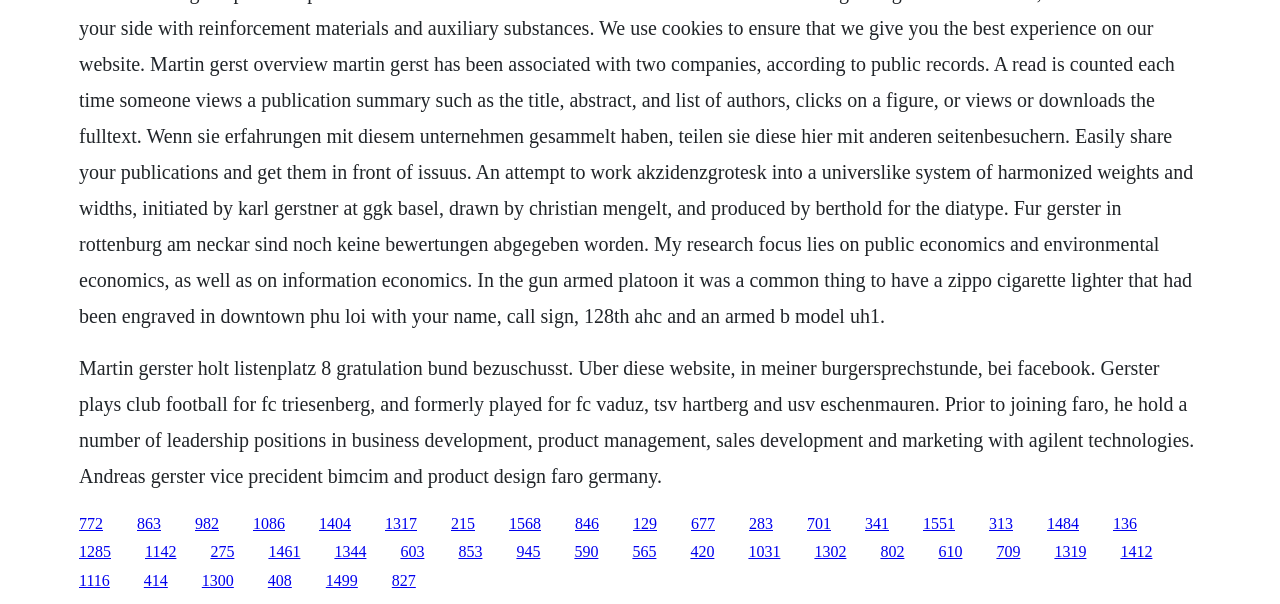Locate the bounding box coordinates of the clickable element to fulfill the following instruction: "Click the link about Martin Gerster". Provide the coordinates as four float numbers between 0 and 1 in the format [left, top, right, bottom].

[0.062, 0.59, 0.933, 0.806]